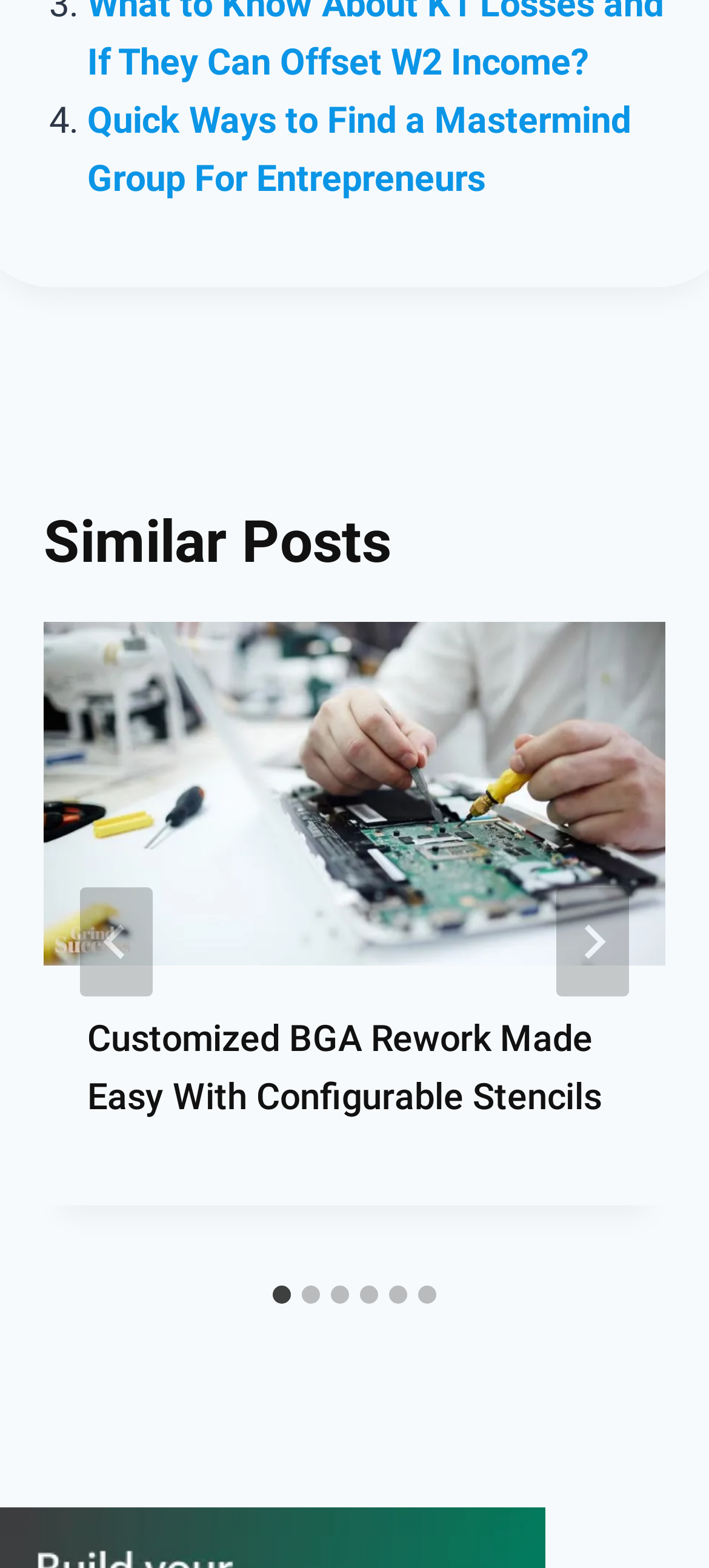Please identify the bounding box coordinates of the element's region that should be clicked to execute the following instruction: "Select the 'Go to slide 2' tab". The bounding box coordinates must be four float numbers between 0 and 1, i.e., [left, top, right, bottom].

[0.426, 0.82, 0.451, 0.831]